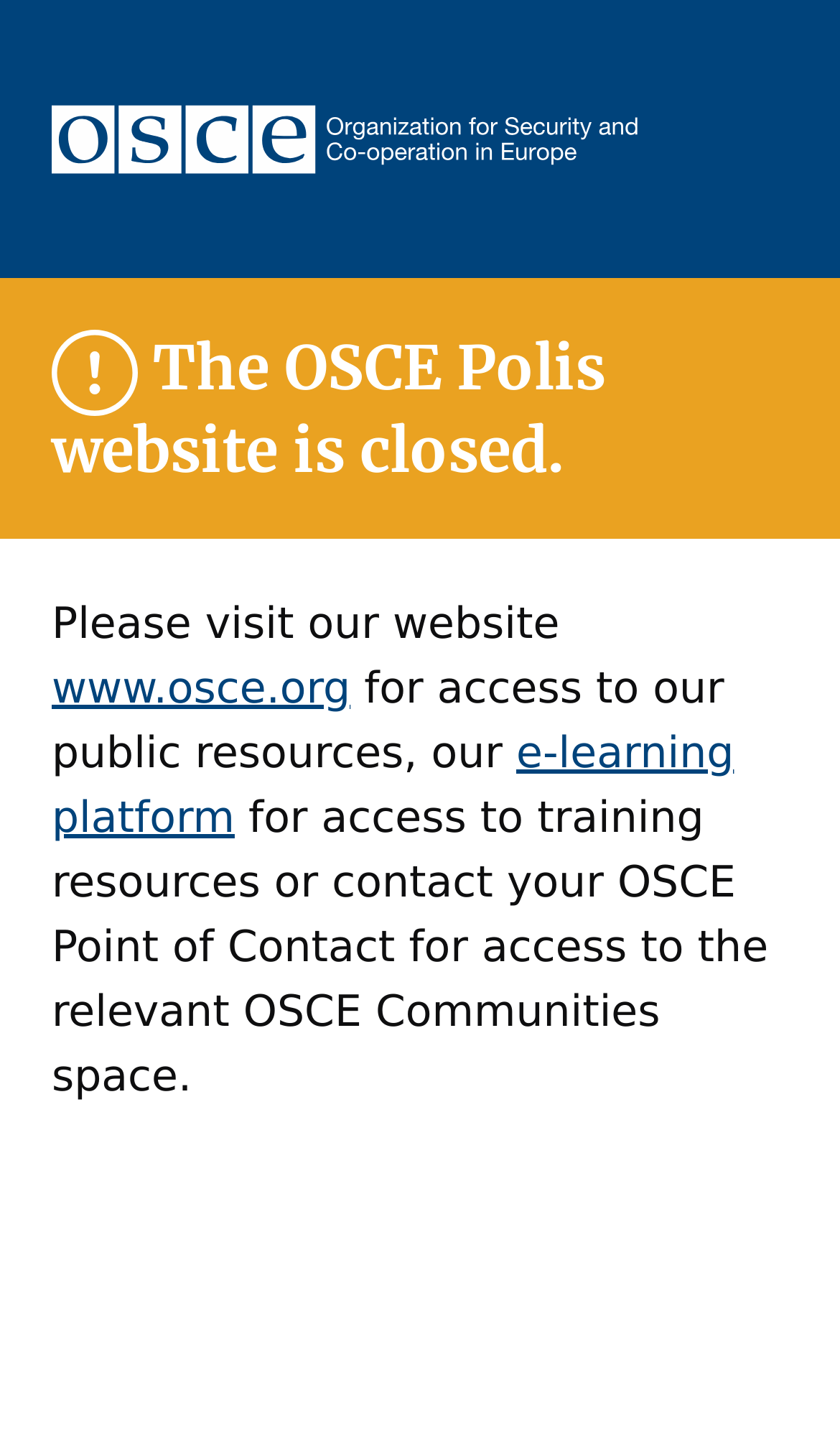Extract the main title from the webpage and generate its text.

 The OSCE Polis website is closed.